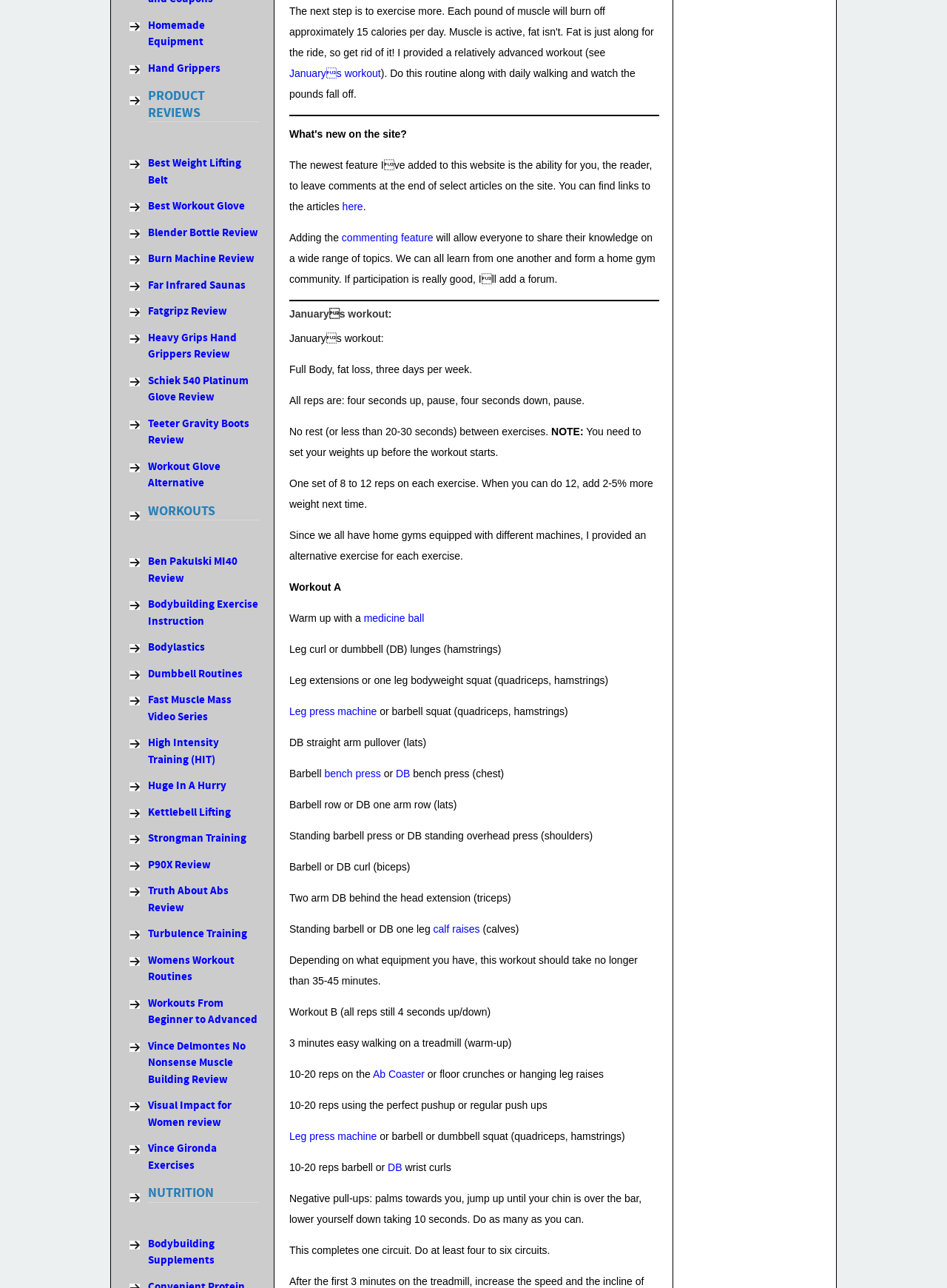Locate the bounding box coordinates of the UI element described by: "Bodylastics". The bounding box coordinates should consist of four float numbers between 0 and 1, i.e., [left, top, right, bottom].

[0.156, 0.494, 0.273, 0.512]